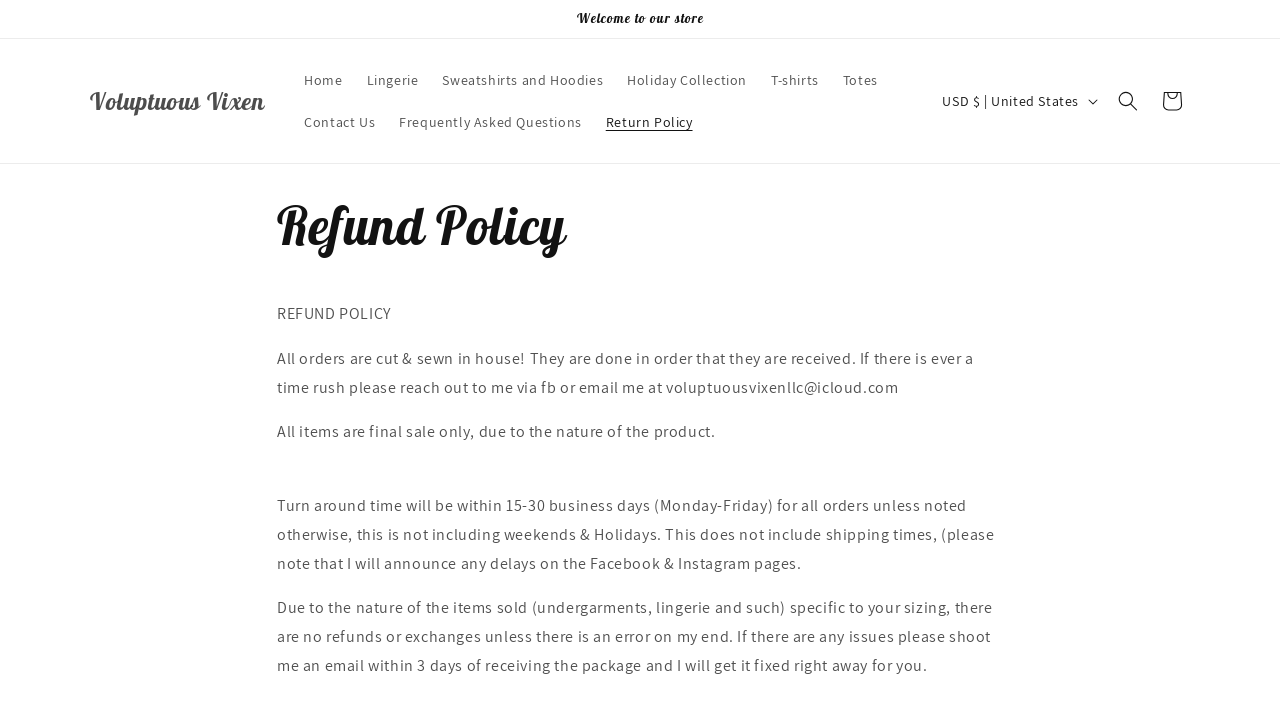Predict the bounding box coordinates of the UI element that matches this description: "Frequently Asked Questions". The coordinates should be in the format [left, top, right, bottom] with each value between 0 and 1.

[0.302, 0.141, 0.464, 0.2]